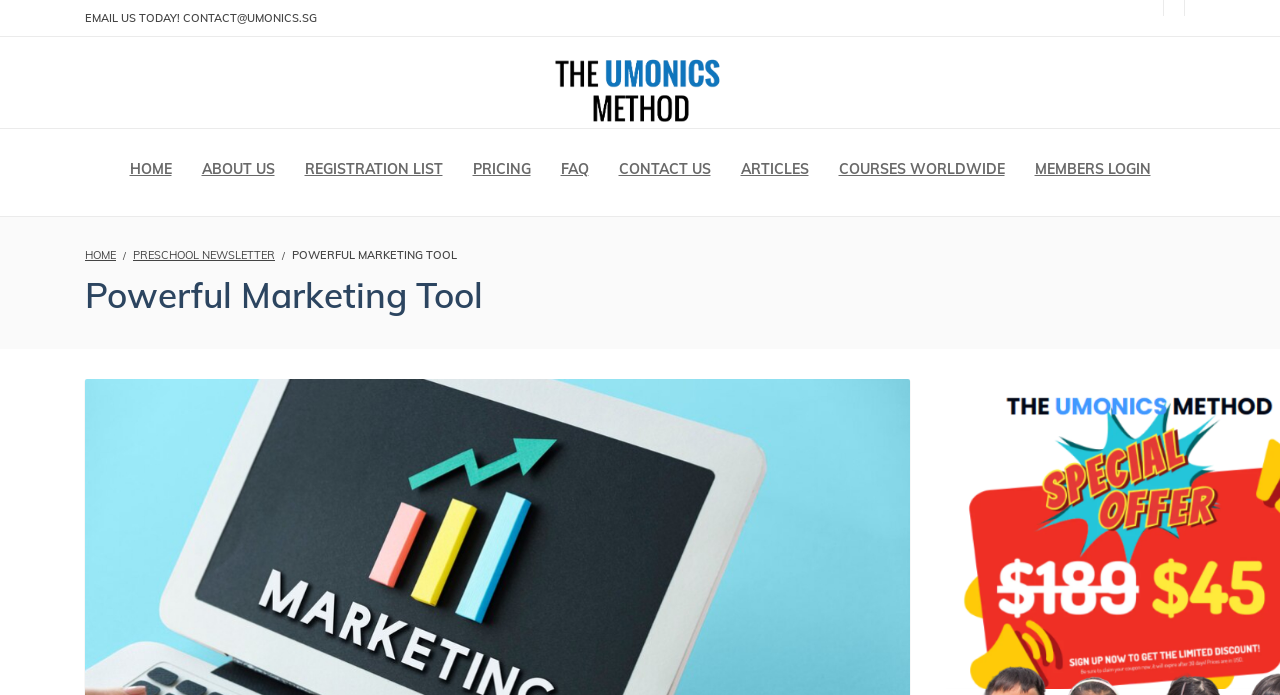How many links are in the top navigation menu?
Give a single word or phrase answer based on the content of the image.

10